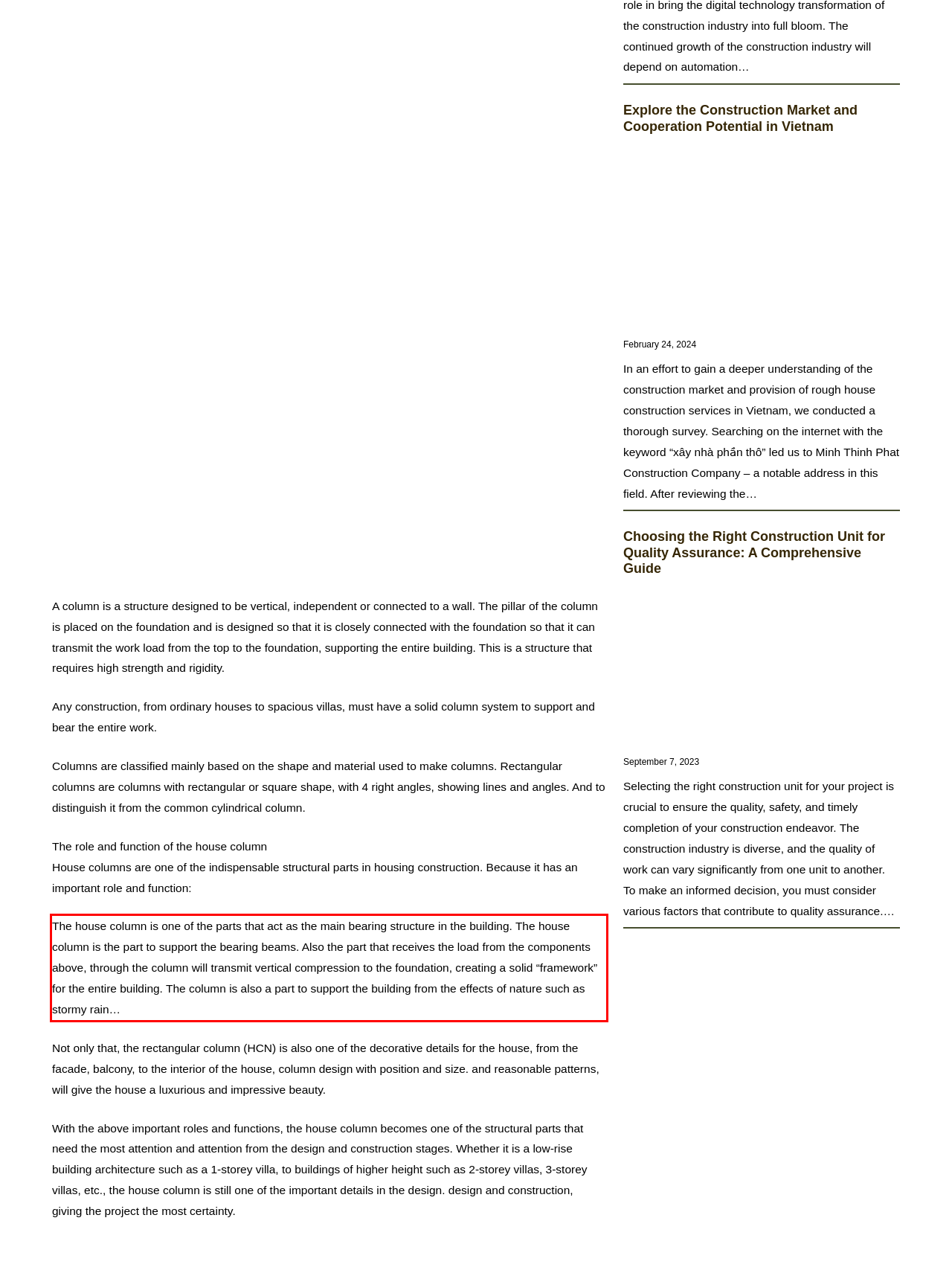Look at the provided screenshot of the webpage and perform OCR on the text within the red bounding box.

The house column is one of the parts that act as the main bearing structure in the building. The house column is the part to support the bearing beams. Also the part that receives the load from the components above, through the column will transmit vertical compression to the foundation, creating a solid “framework” for the entire building. The column is also a part to support the building from the effects of nature such as stormy rain…